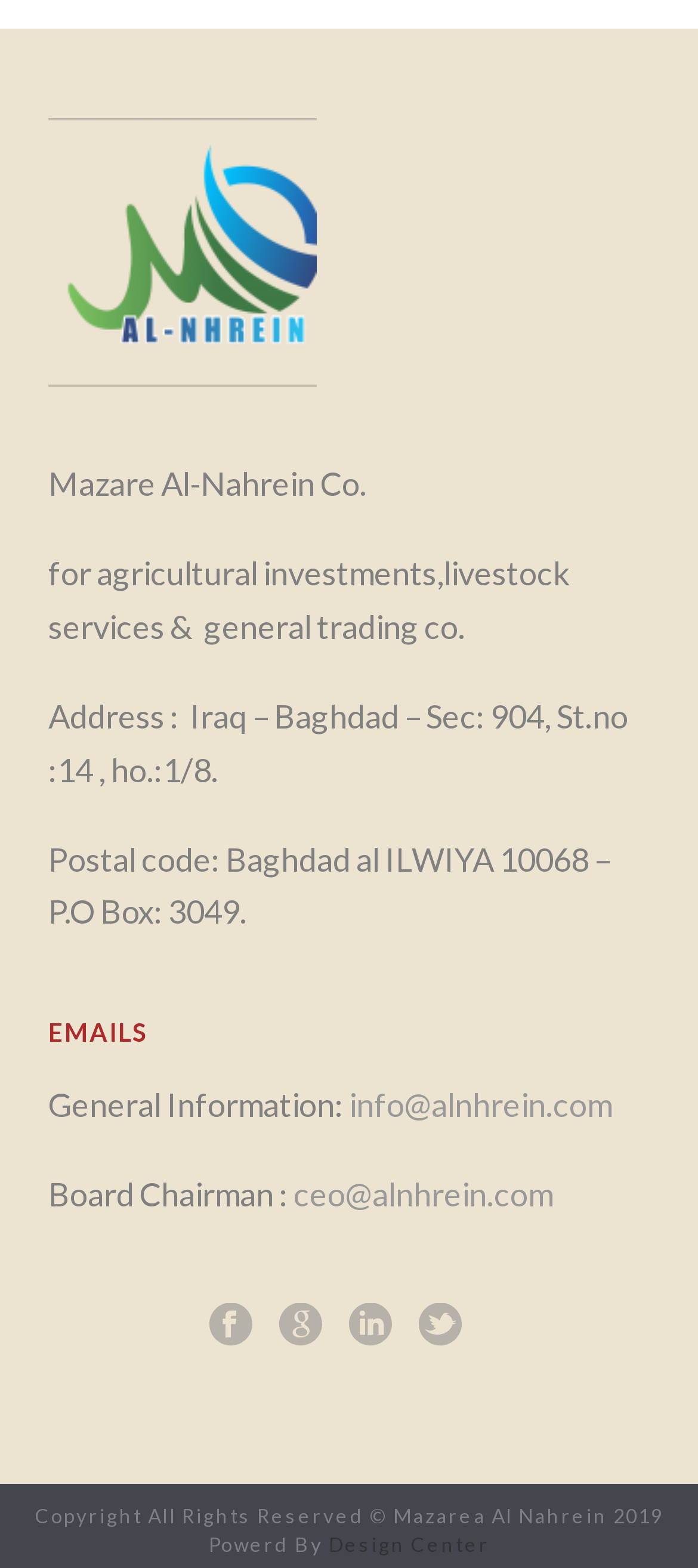Please give a one-word or short phrase response to the following question: 
What is the company name?

Mazare Al-Nahrein Co.